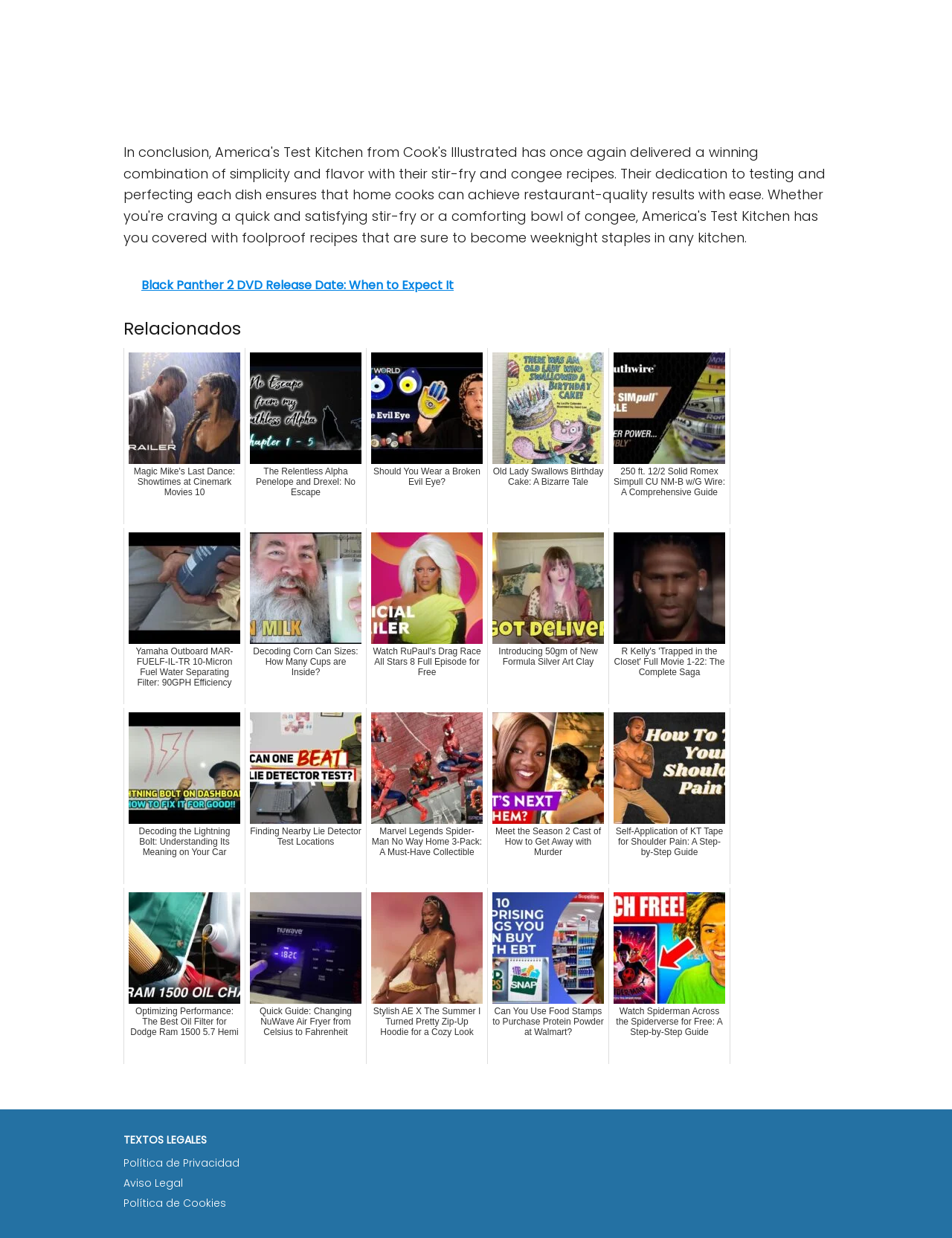How many links are there under the 'Relacionados' heading?
Answer the question with a single word or phrase by looking at the picture.

20